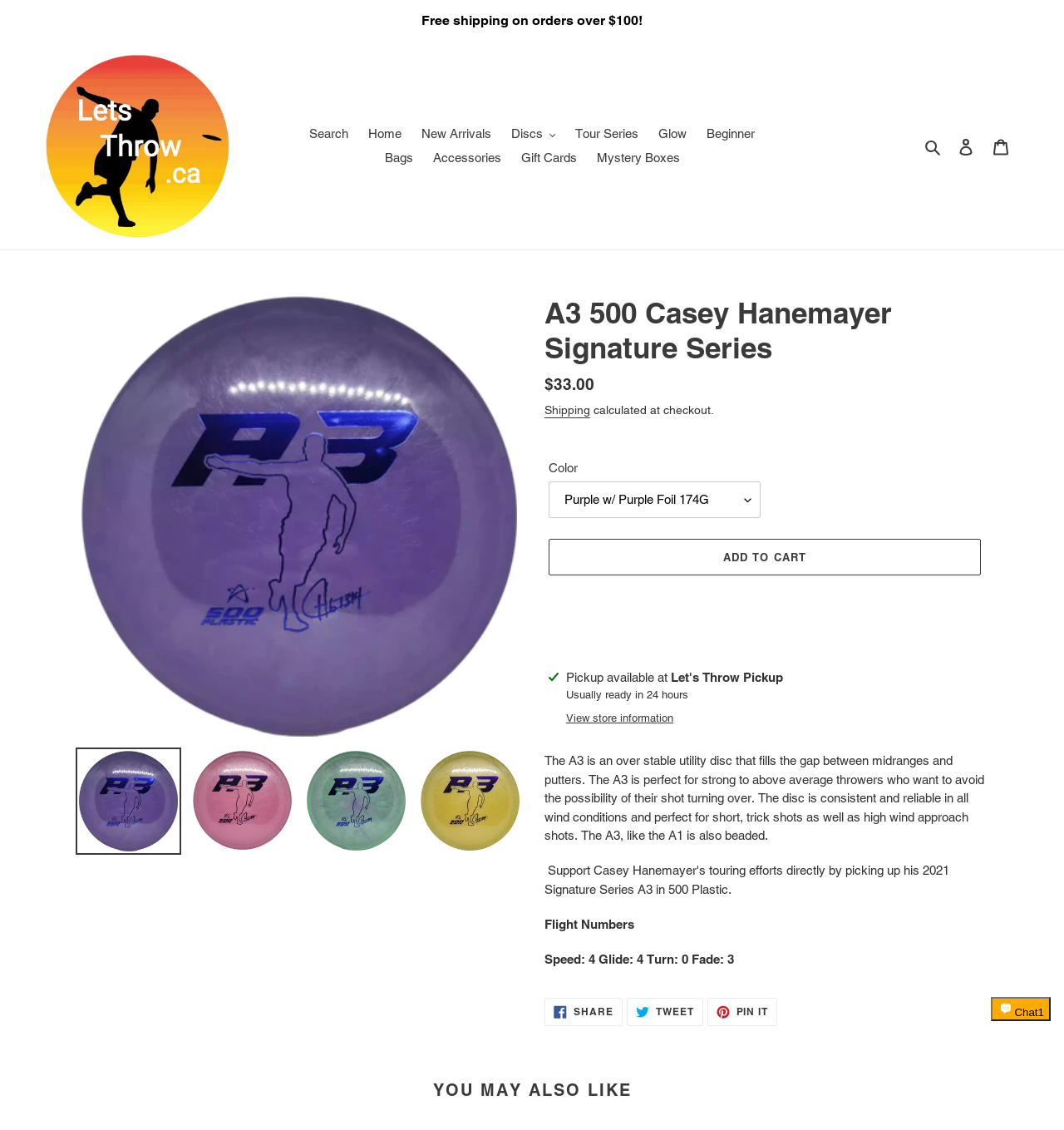Given the webpage screenshot, identify the bounding box of the UI element that matches this description: "About".

None